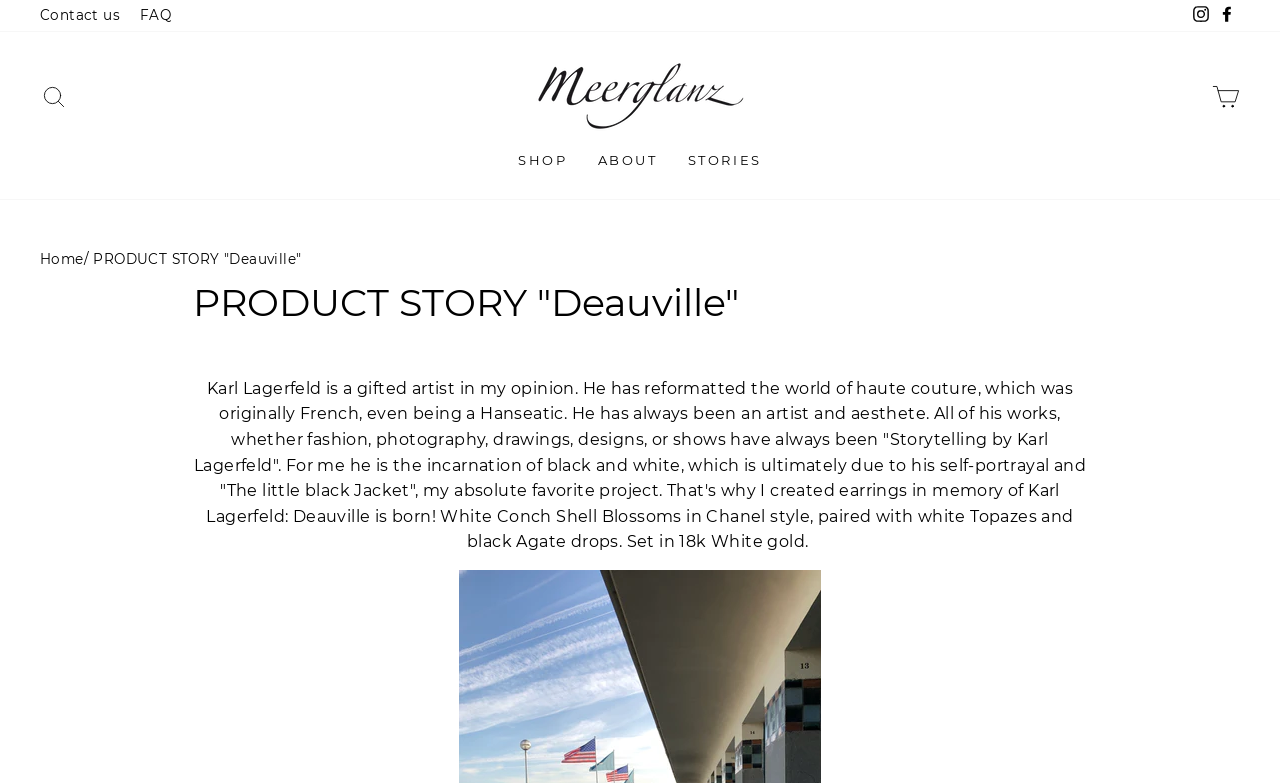Please specify the coordinates of the bounding box for the element that should be clicked to carry out this instruction: "search for something". The coordinates must be four float numbers between 0 and 1, formatted as [left, top, right, bottom].

[0.022, 0.097, 0.062, 0.152]